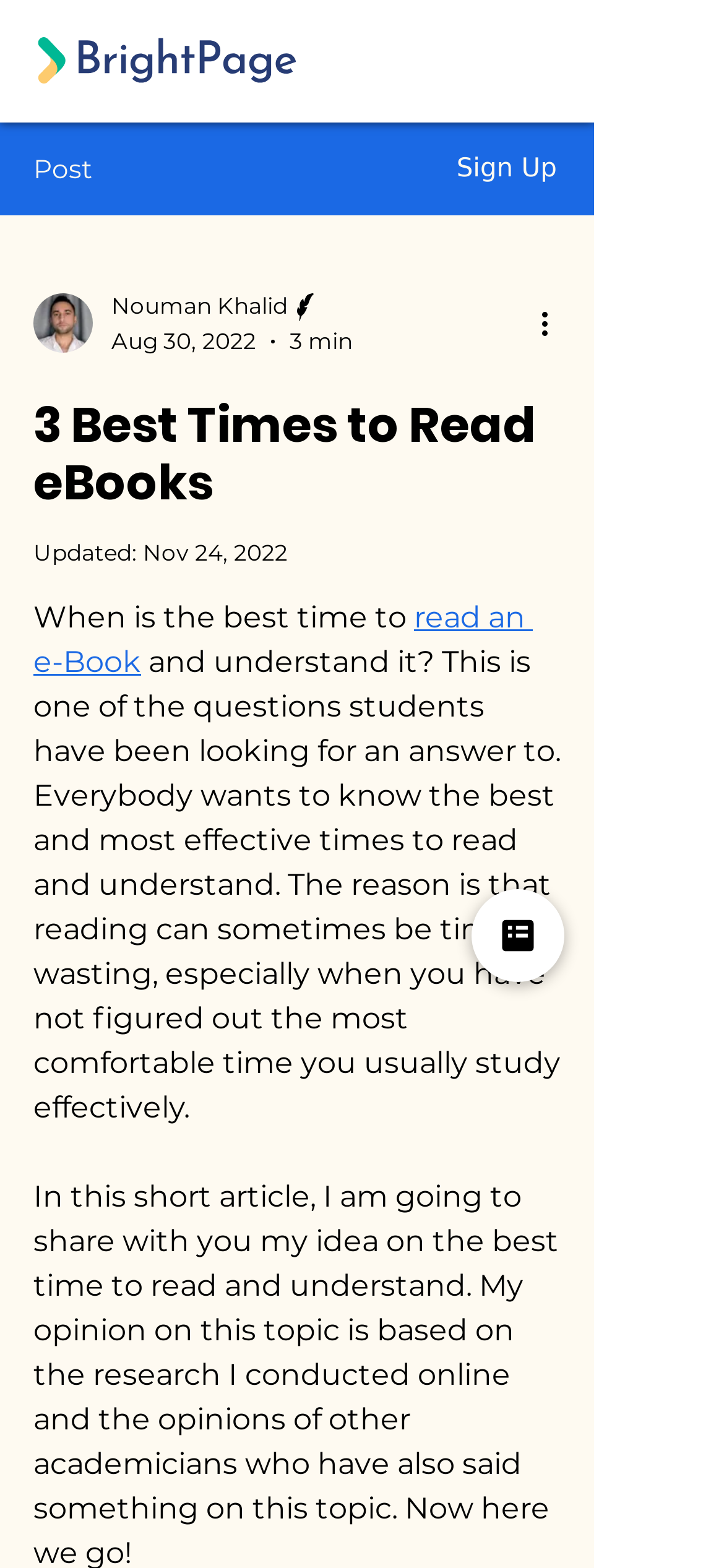What is the purpose of reading according to the article?
Refer to the screenshot and respond with a concise word or phrase.

To understand